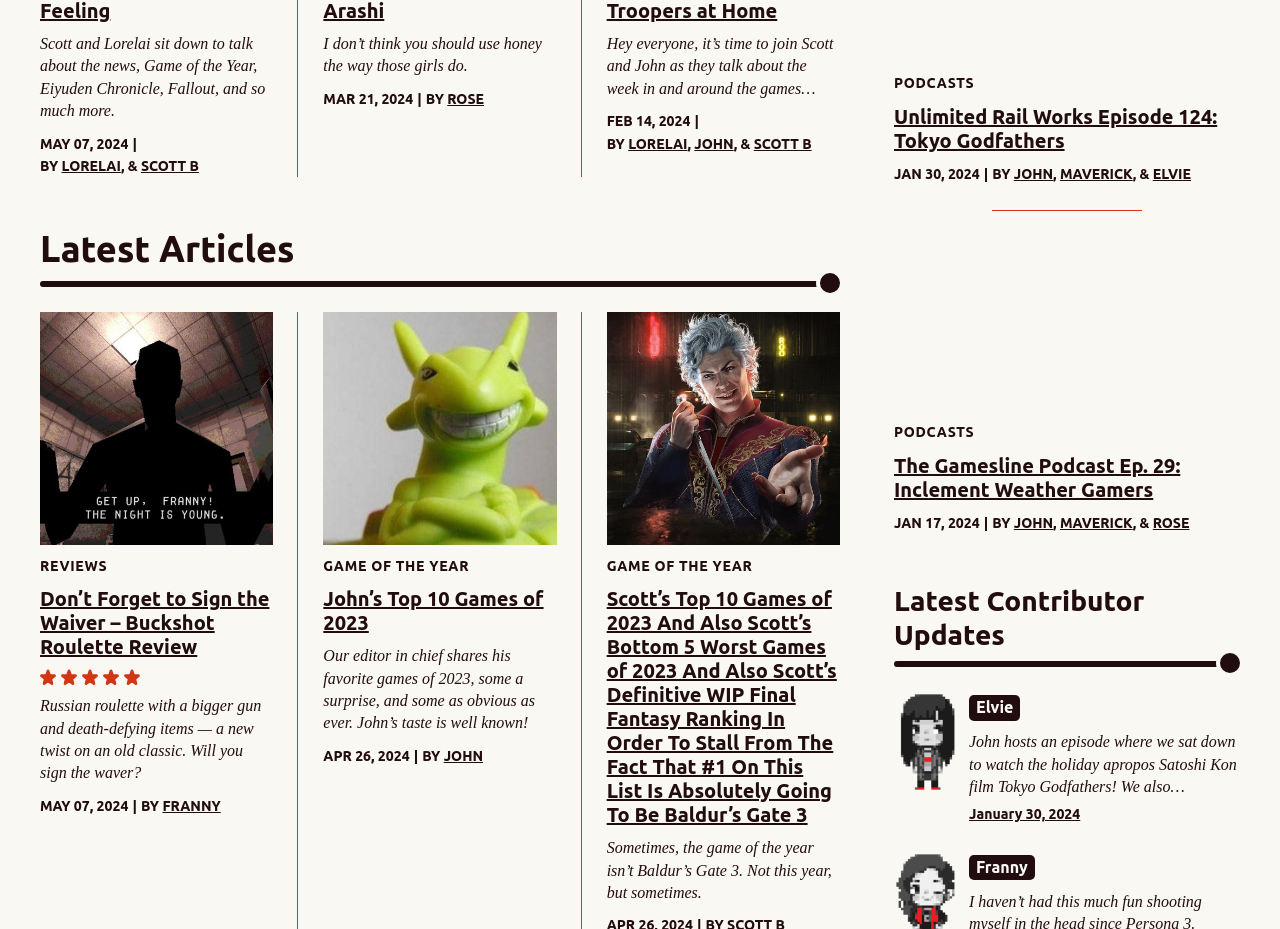What is the rating of the review 'Don’t Forget to Sign the Waiver – Buckshot Roulette Review'?
Please give a detailed and thorough answer to the question, covering all relevant points.

I found the review 'Don’t Forget to Sign the Waiver – Buckshot Roulette Review' with a rating of 5 stars.